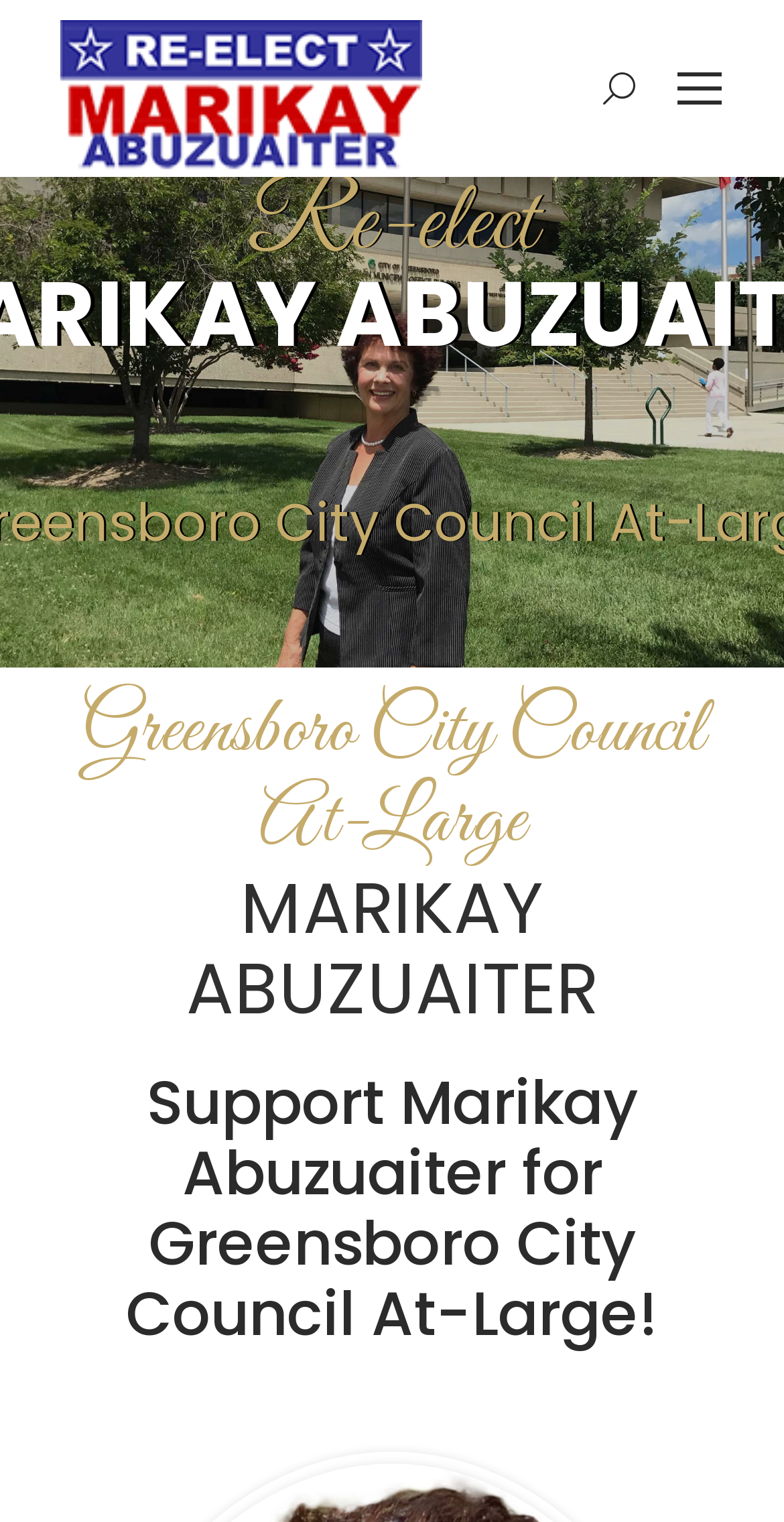Please determine the bounding box coordinates for the UI element described here. Use the format (top-left x, top-left y, bottom-right x, bottom-right y) with values bounded between 0 and 1: alt="Vote for Marikay Abuzuaiter"

[0.077, 0.0, 0.538, 0.116]